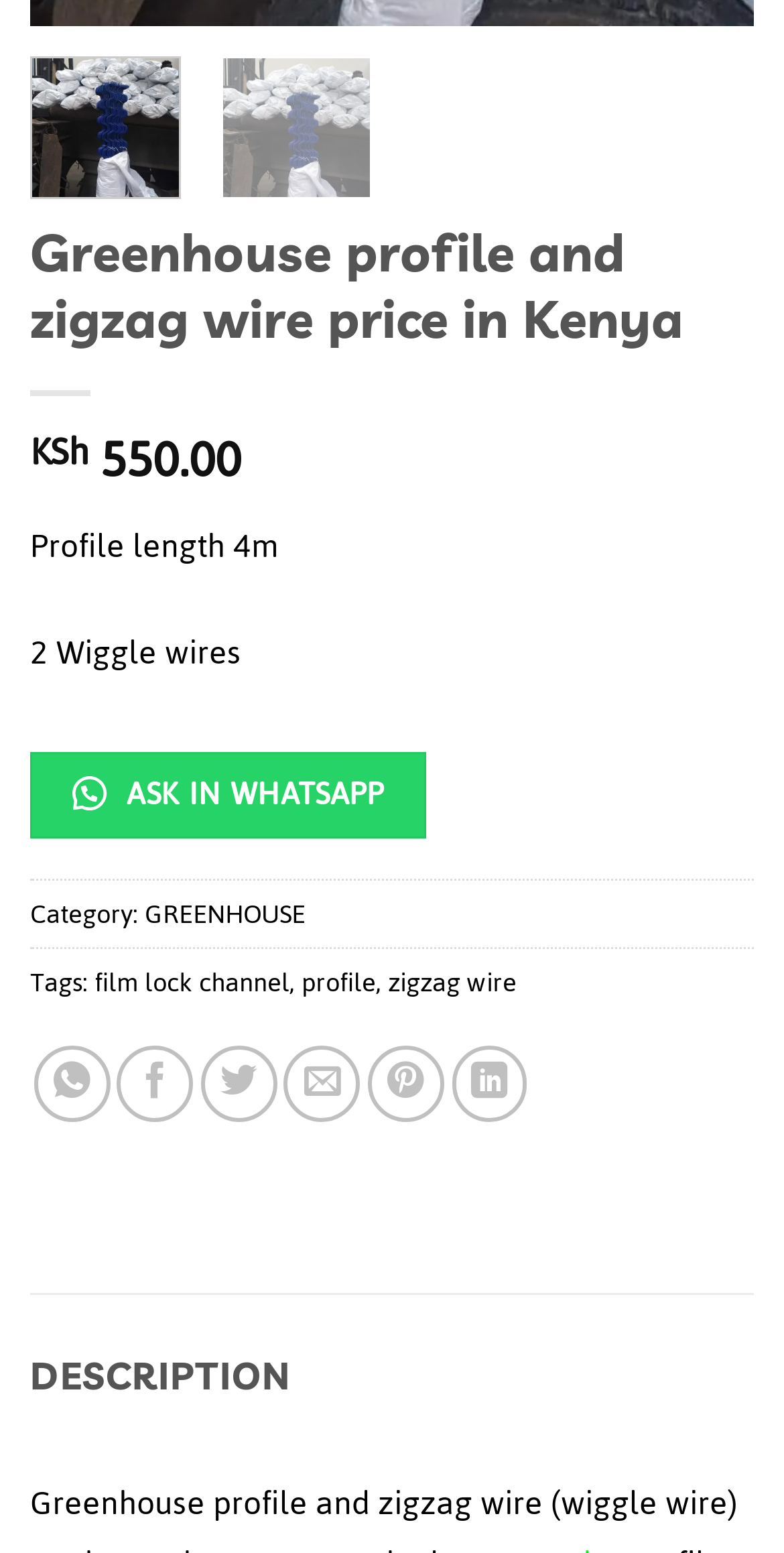Pinpoint the bounding box coordinates of the element to be clicked to execute the instruction: "View GREENHOUSE category".

[0.185, 0.572, 0.39, 0.604]